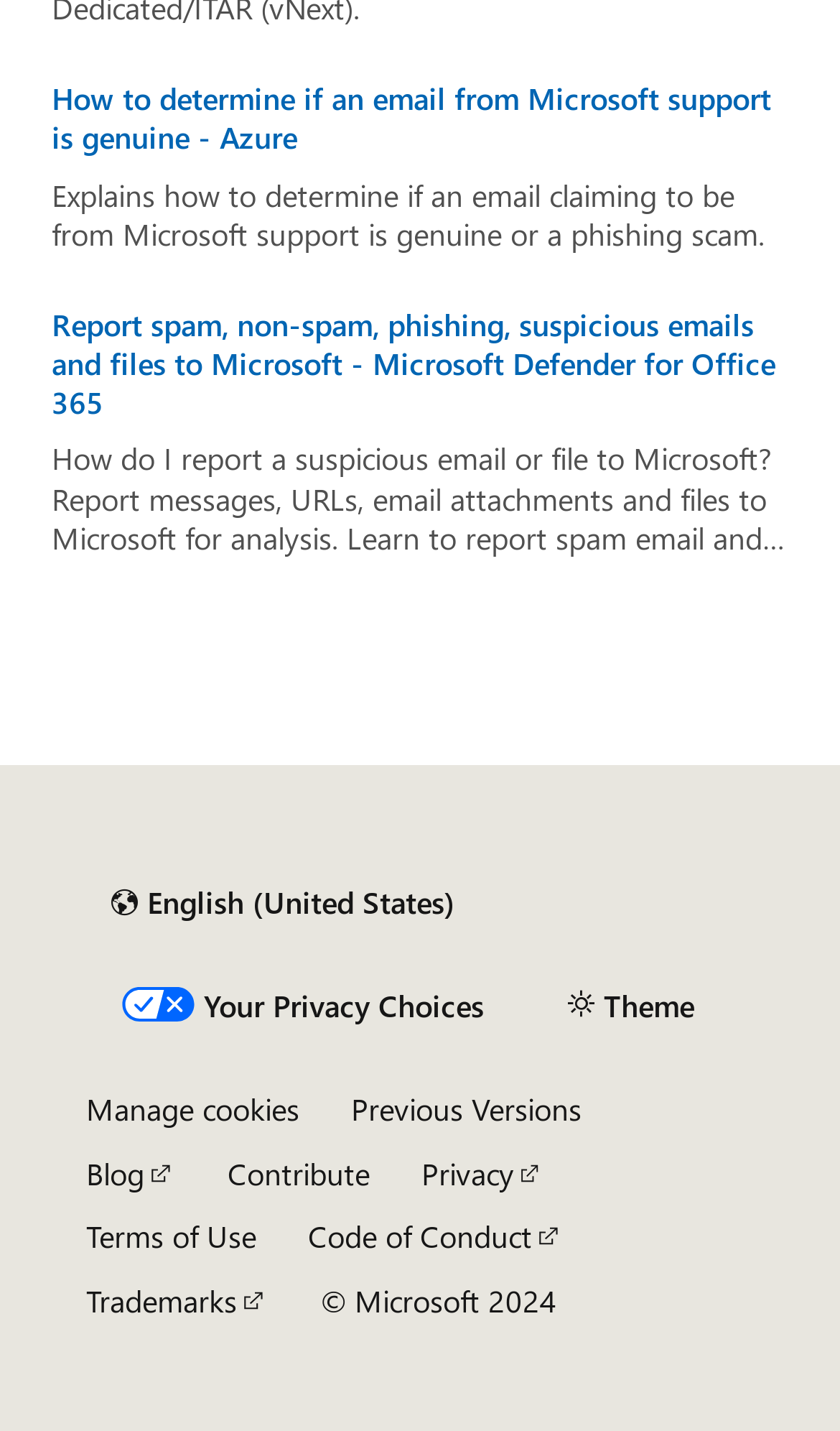Bounding box coordinates are specified in the format (top-left x, top-left y, bottom-right x, bottom-right y). All values are floating point numbers bounded between 0 and 1. Please provide the bounding box coordinate of the region this sentence describes: Terms of Use

[0.103, 0.85, 0.305, 0.878]